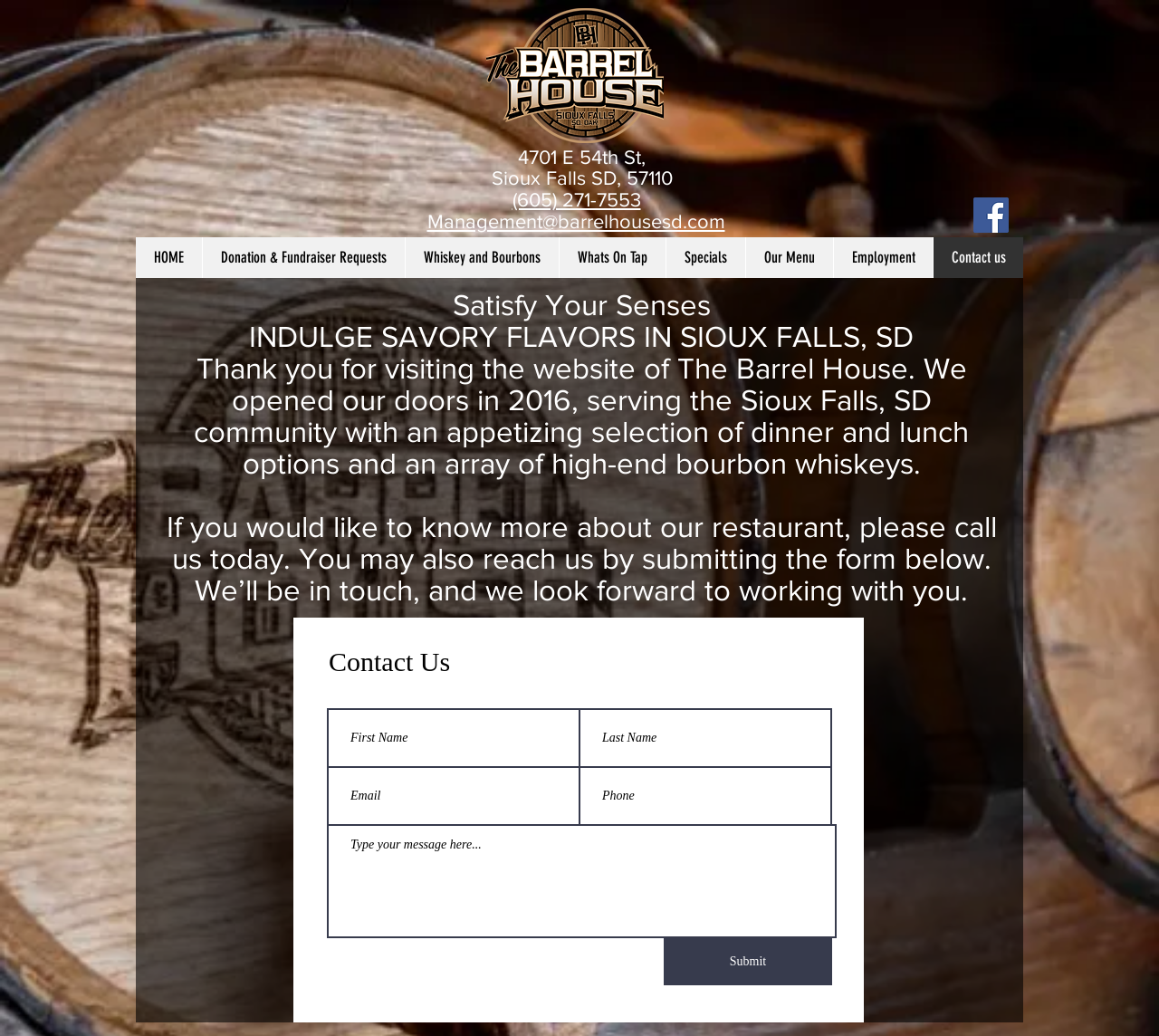Look at the image and give a detailed response to the following question: What is the address of The Barrel House?

I found the address by looking at the headings on the webpage, specifically the ones that contain the street address, city, state, and zip code.